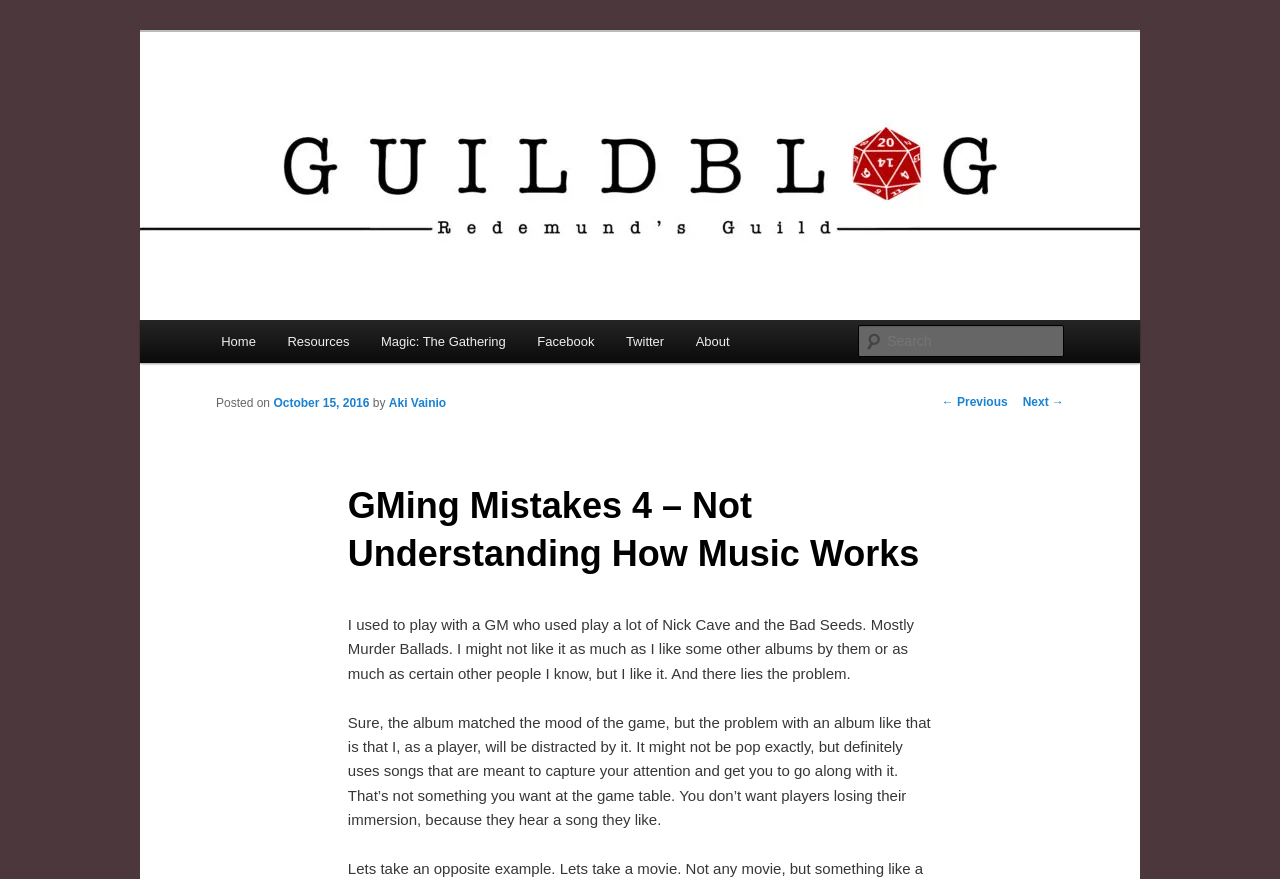Can you specify the bounding box coordinates of the area that needs to be clicked to fulfill the following instruction: "Read the previous post"?

[0.736, 0.45, 0.787, 0.466]